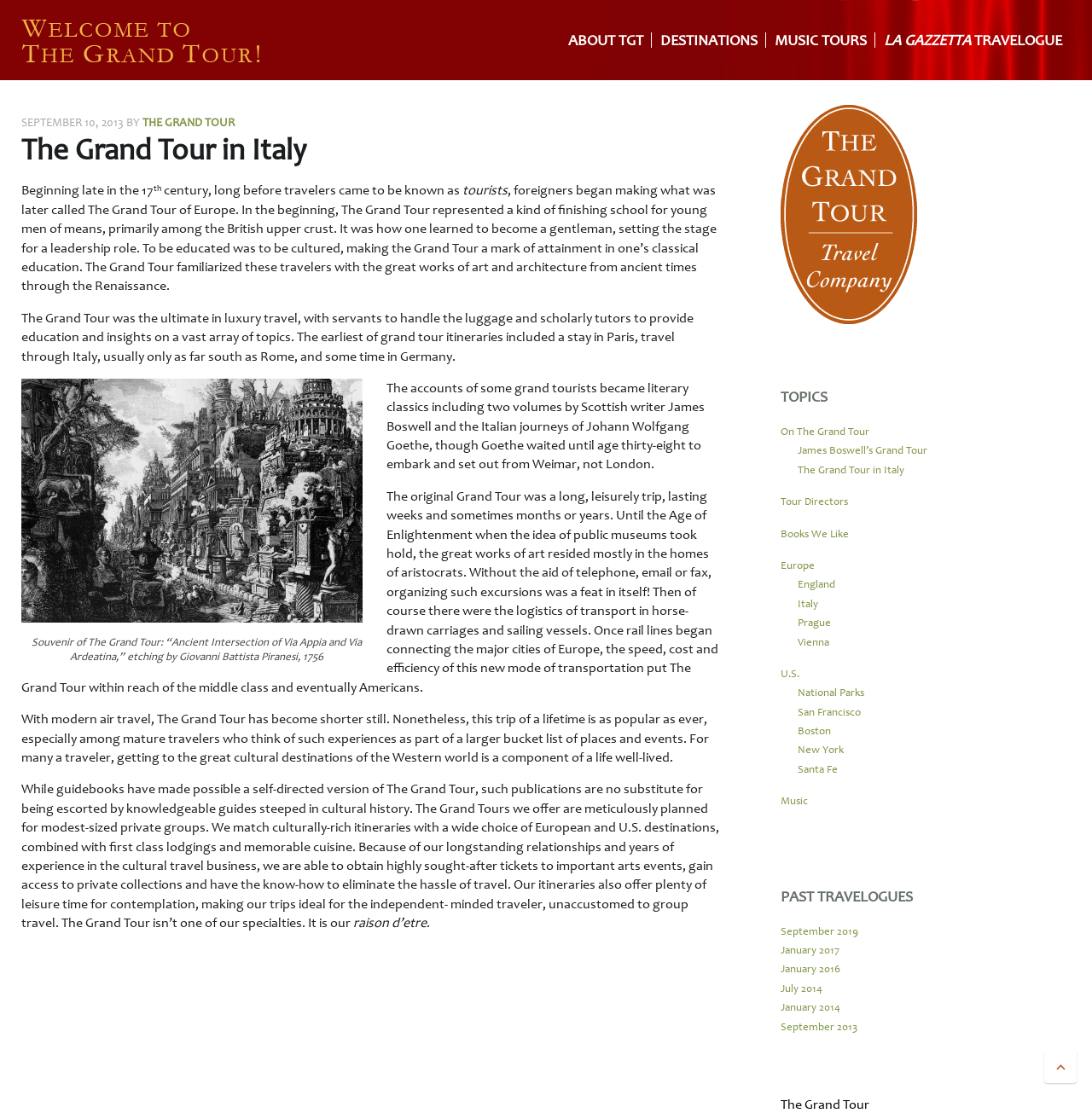What is the focus of the tour company?
Using the image as a reference, deliver a detailed and thorough answer to the question.

The focus of the tour company can be inferred from the text on the webpage, which discusses the history and cultural significance of the Grand Tour, and also mentions the company's itineraries and destinations. The company seems to specialize in cultural travel, providing guided tours and educational experiences for its clients.